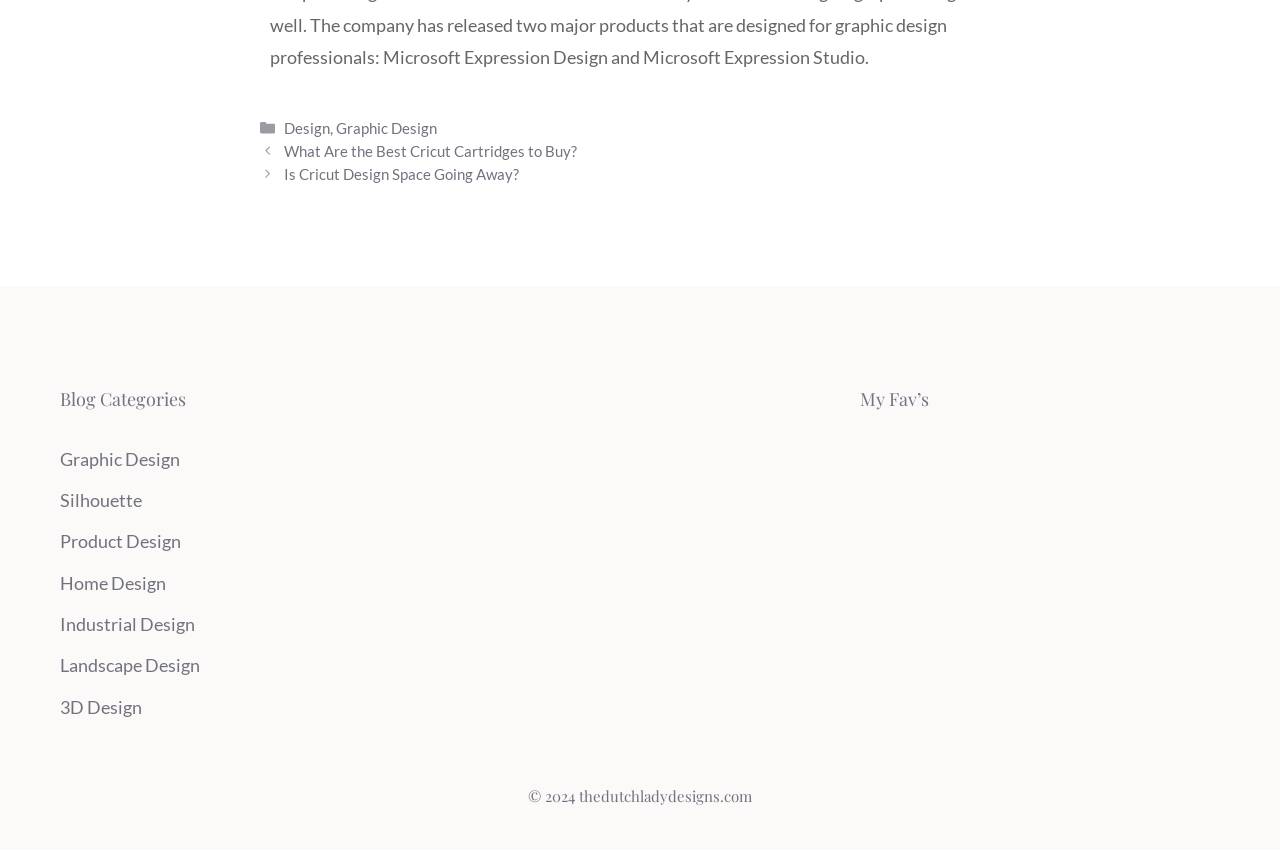For the following element description, predict the bounding box coordinates in the format (top-left x, top-left y, bottom-right x, bottom-right y). All values should be floating point numbers between 0 and 1. Description: Product Design

[0.047, 0.624, 0.141, 0.65]